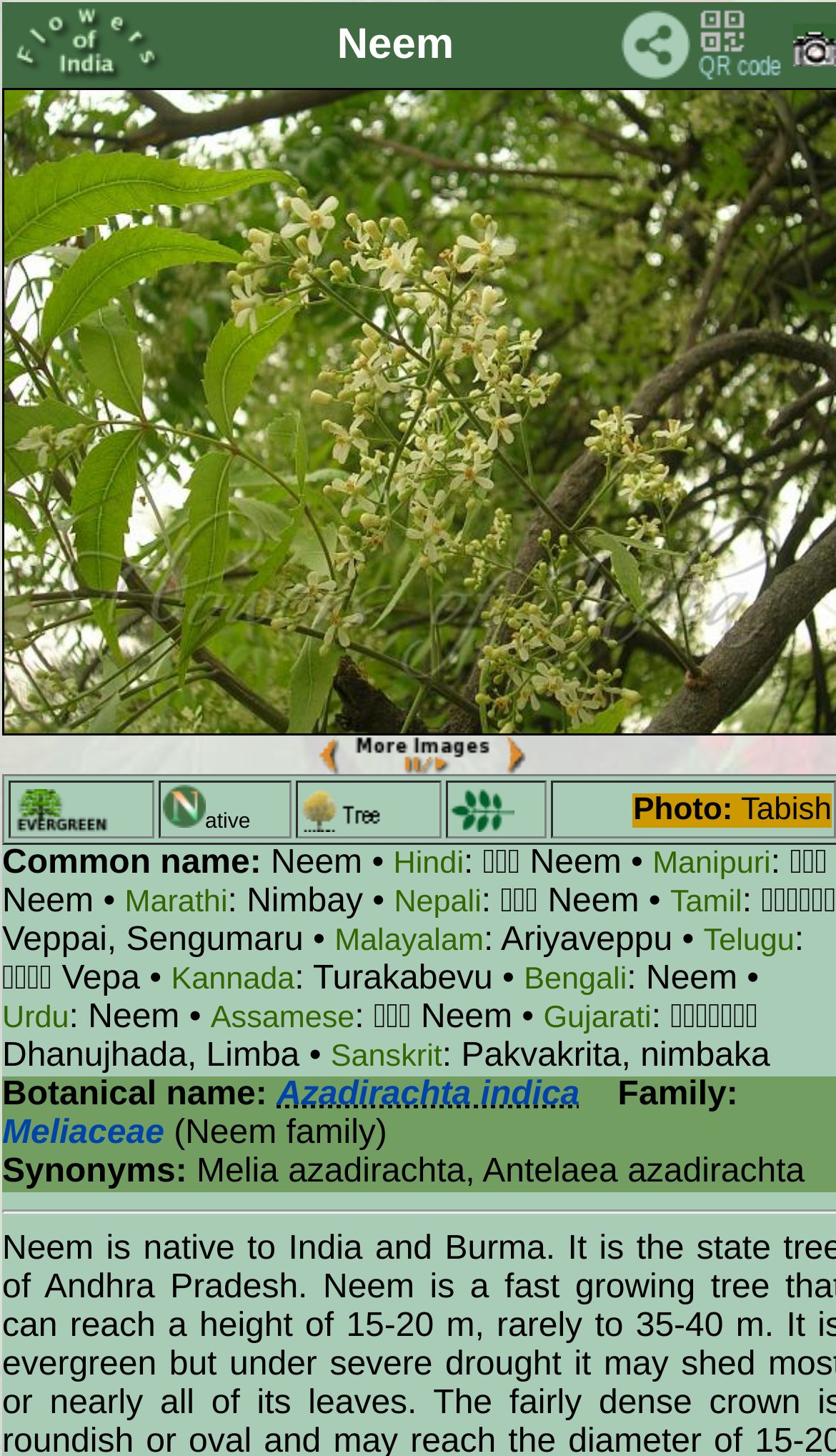What is the family of the plant?
Answer with a single word or short phrase according to what you see in the image.

Meliaceae